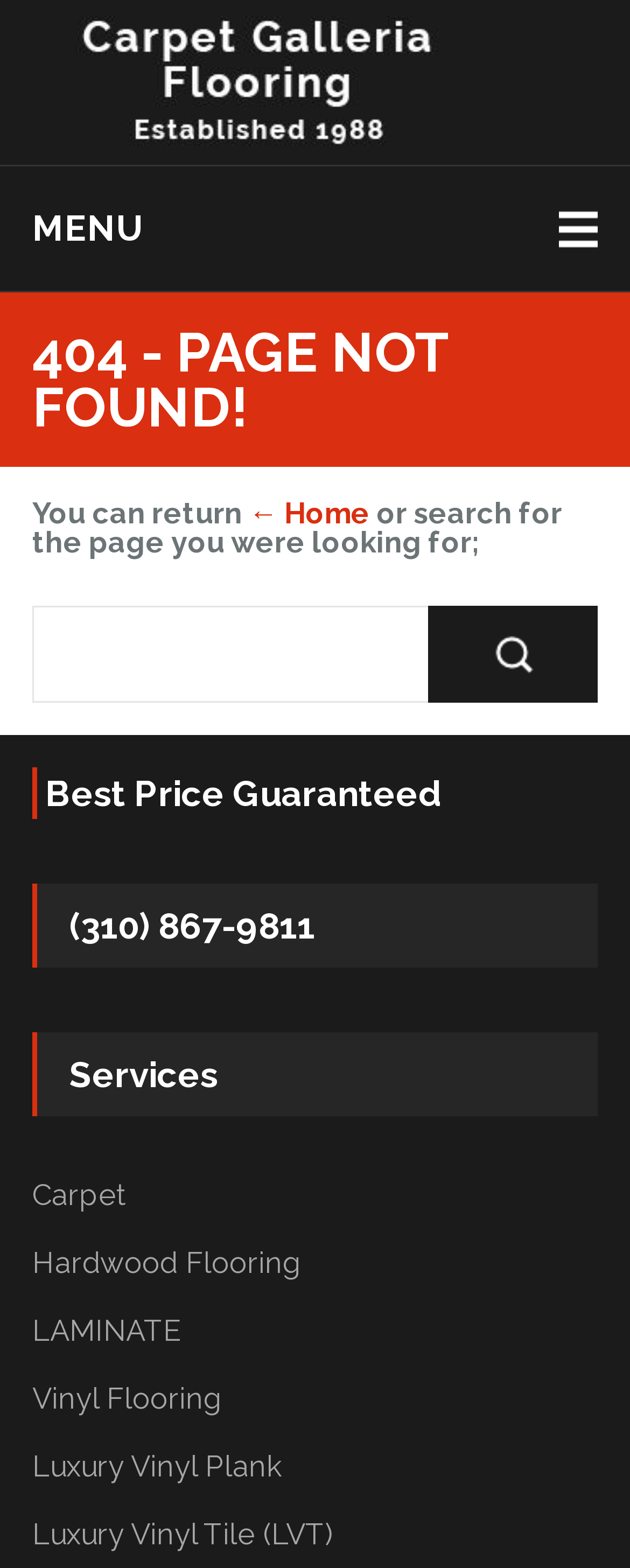Please indicate the bounding box coordinates for the clickable area to complete the following task: "call the phone number". The coordinates should be specified as four float numbers between 0 and 1, i.e., [left, top, right, bottom].

[0.051, 0.564, 0.949, 0.618]